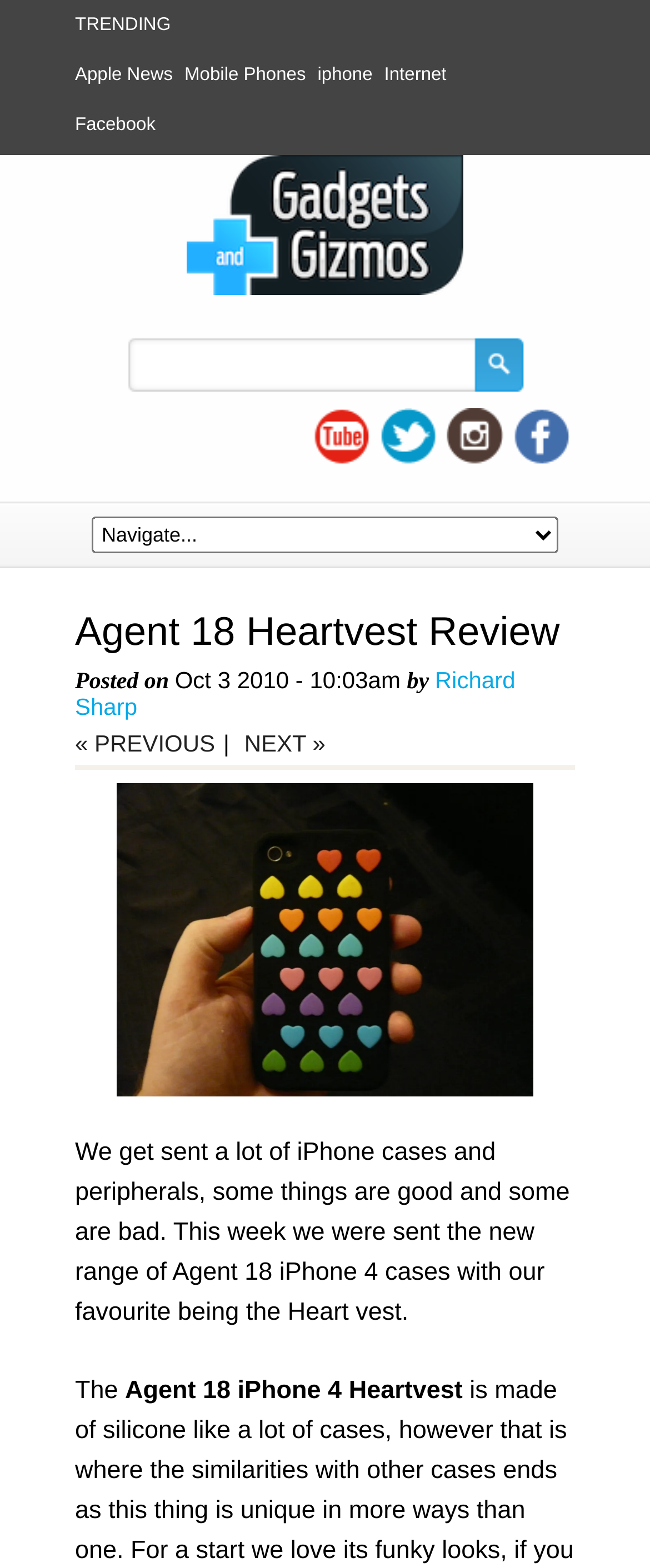Find the bounding box coordinates of the element to click in order to complete this instruction: "Click on the 'Apple News' link". The bounding box coordinates must be four float numbers between 0 and 1, denoted as [left, top, right, bottom].

[0.115, 0.041, 0.266, 0.054]